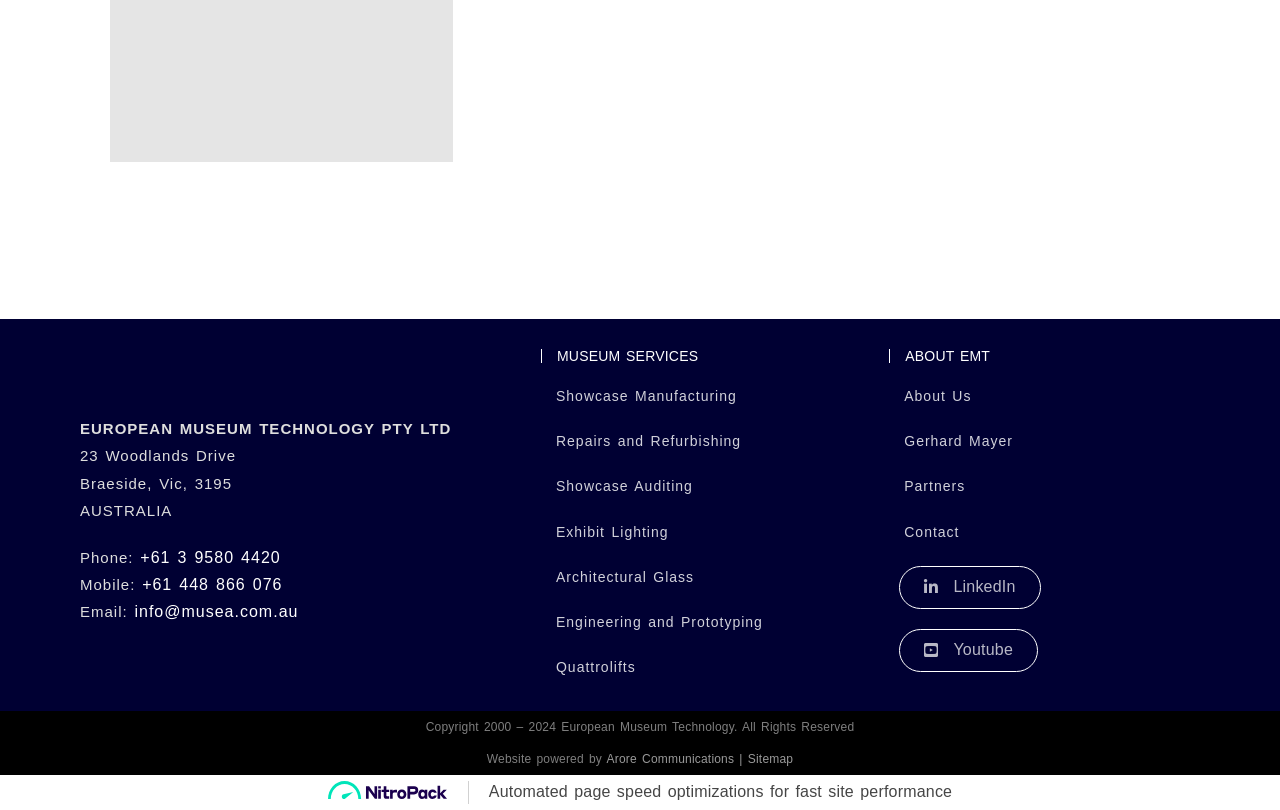Determine the bounding box coordinates of the clickable element to achieve the following action: 'Send an email to info@musea.com.au'. Provide the coordinates as four float values between 0 and 1, formatted as [left, top, right, bottom].

[0.105, 0.745, 0.233, 0.766]